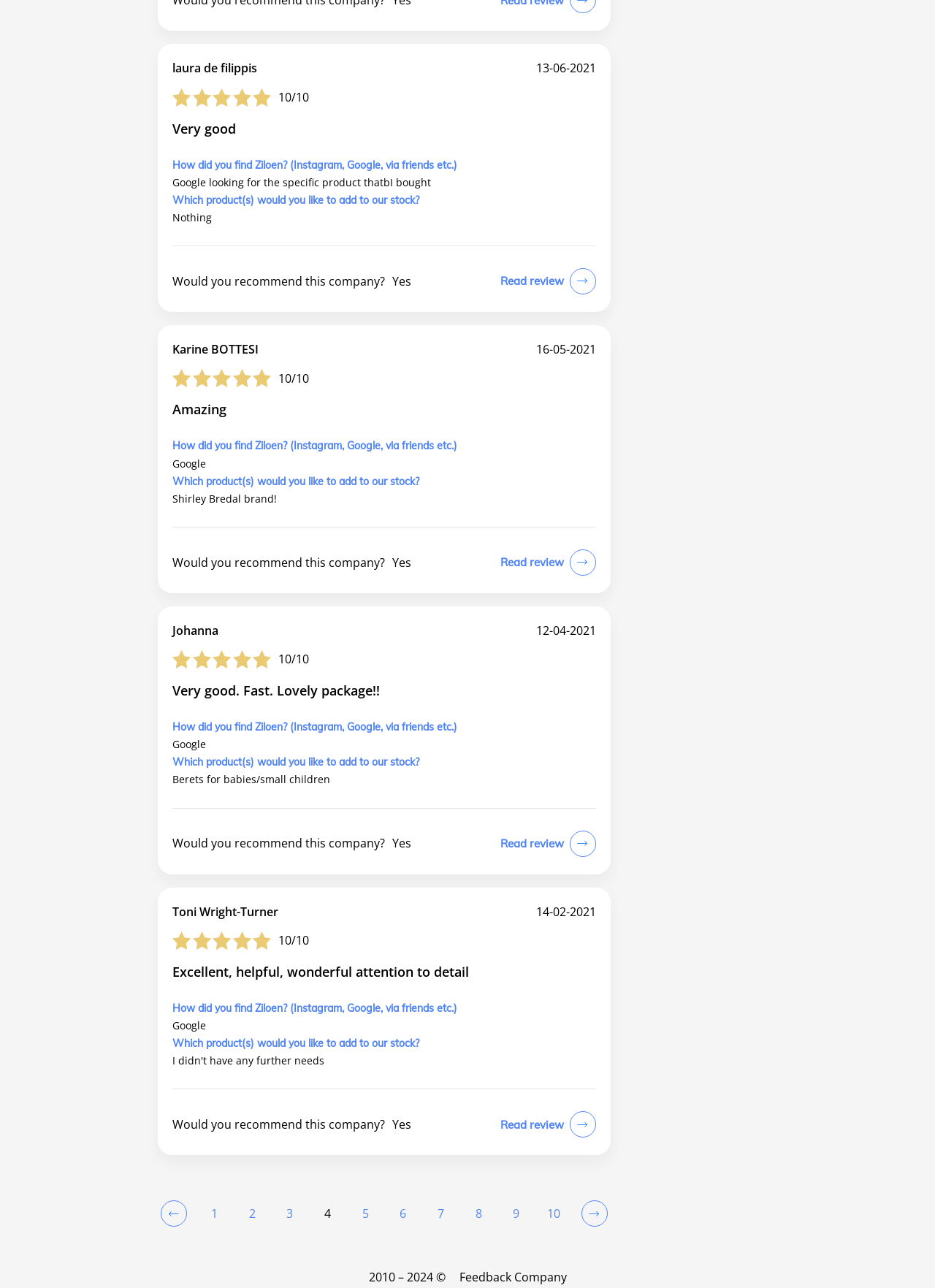Can you pinpoint the bounding box coordinates for the clickable element required for this instruction: "Get a quote"? The coordinates should be four float numbers between 0 and 1, i.e., [left, top, right, bottom].

None